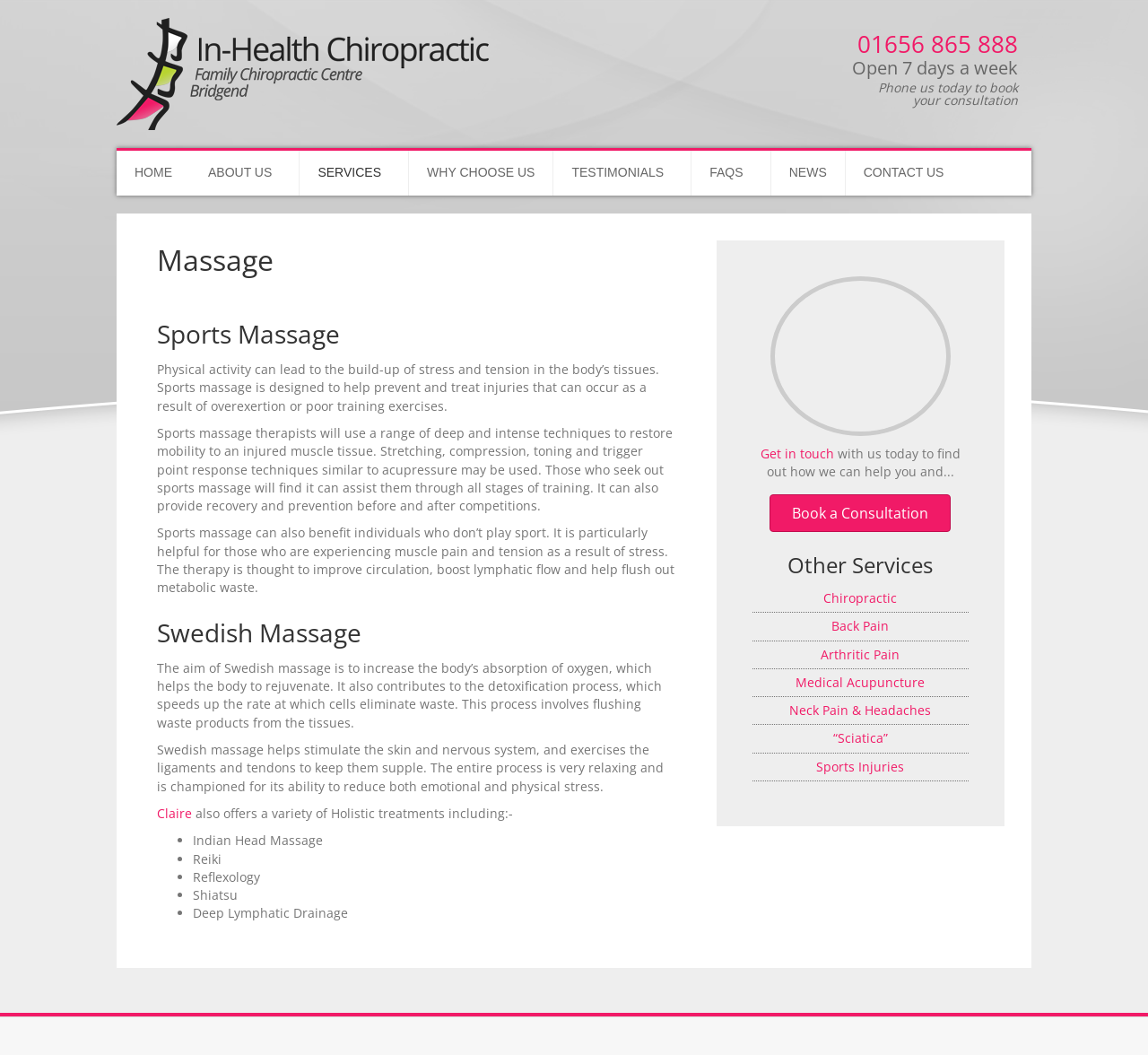What is the purpose of sports massage?
Please answer the question with a detailed response using the information from the screenshot.

I found the purpose of sports massage by reading the text under the 'Sports Massage' heading. It says that sports massage is designed to help prevent and treat injuries that can occur as a result of overexertion or poor training exercises.